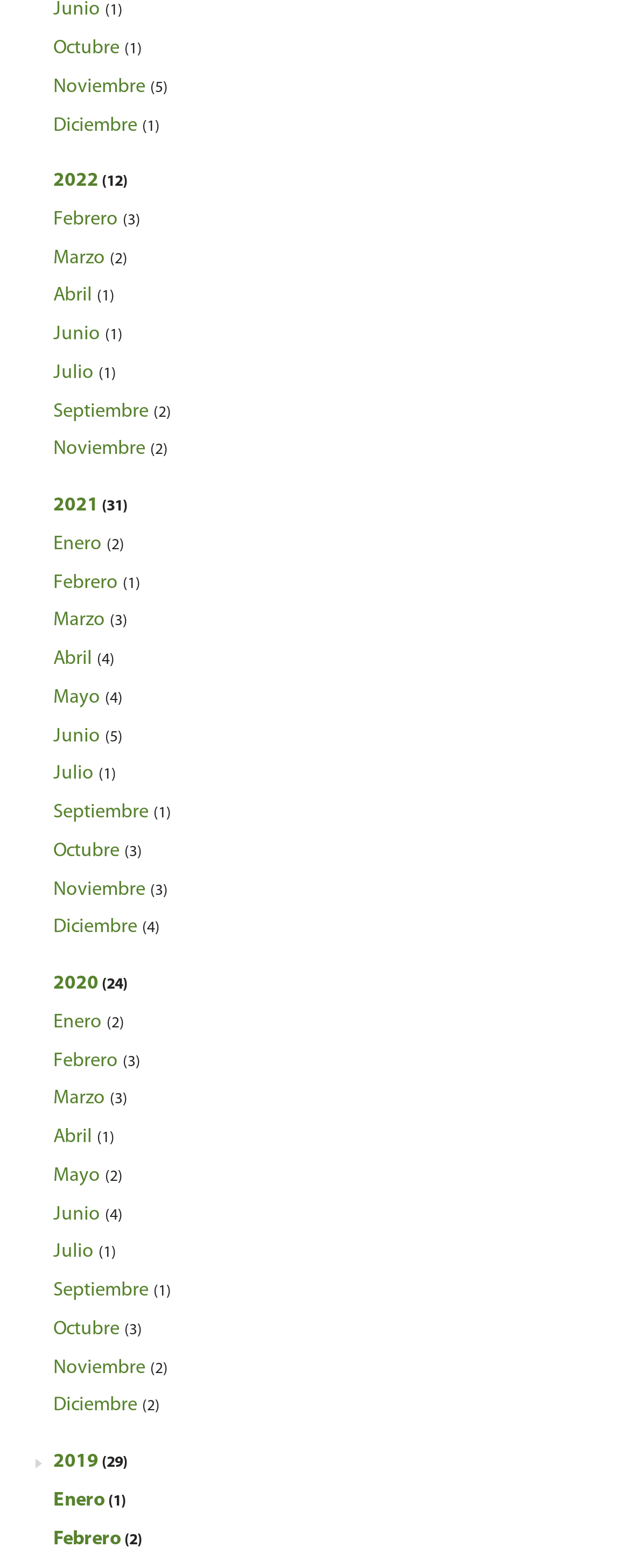What is the earliest year listed?
Based on the visual, give a brief answer using one word or a short phrase.

2019